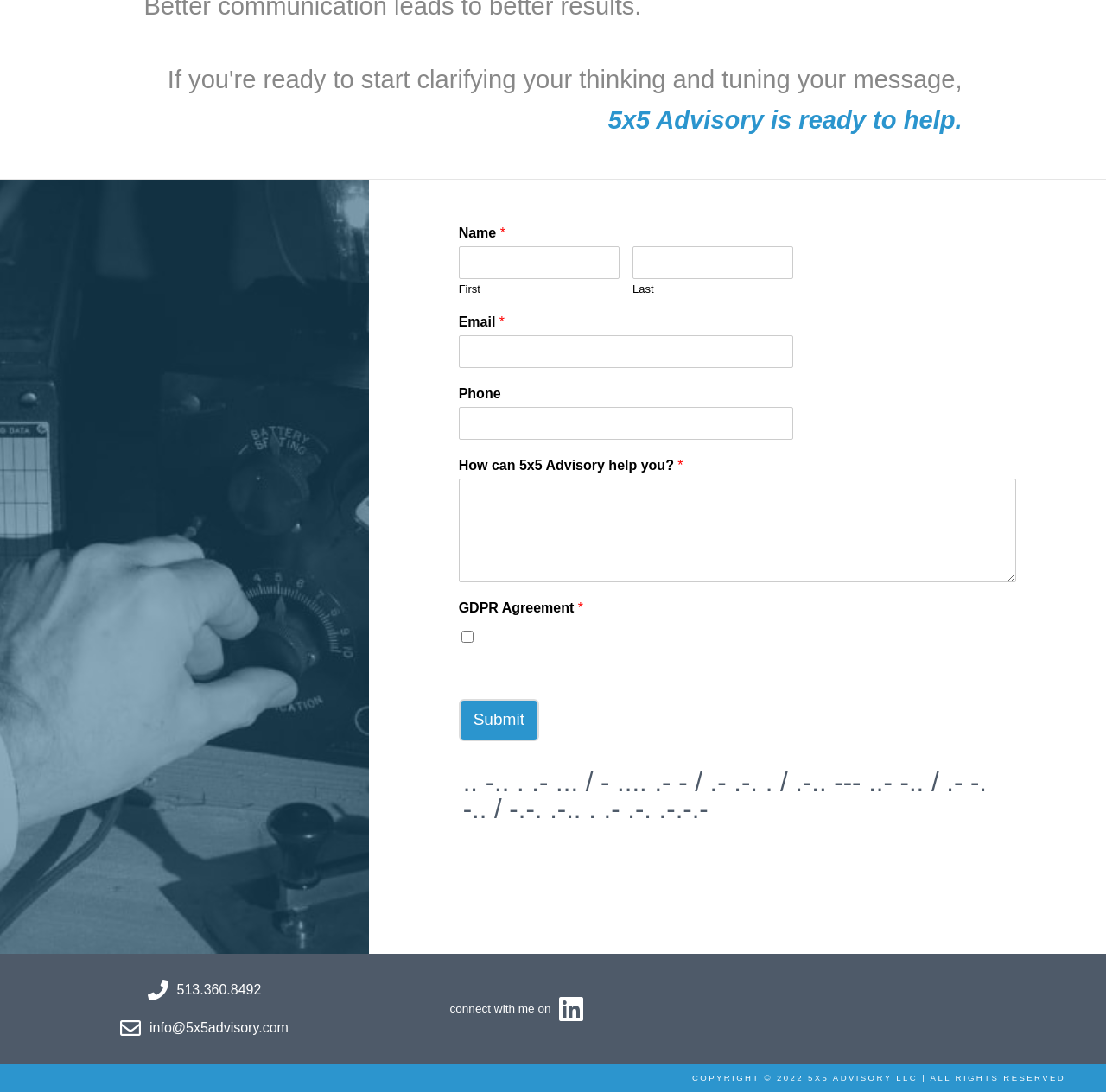How many textboxes are required?
Give a detailed and exhaustive answer to the question.

There are four textboxes with the 'required' attribute set to True: 'Name * First', 'Last', 'Email *', and 'How can 5x5 Advisory help you? *'.